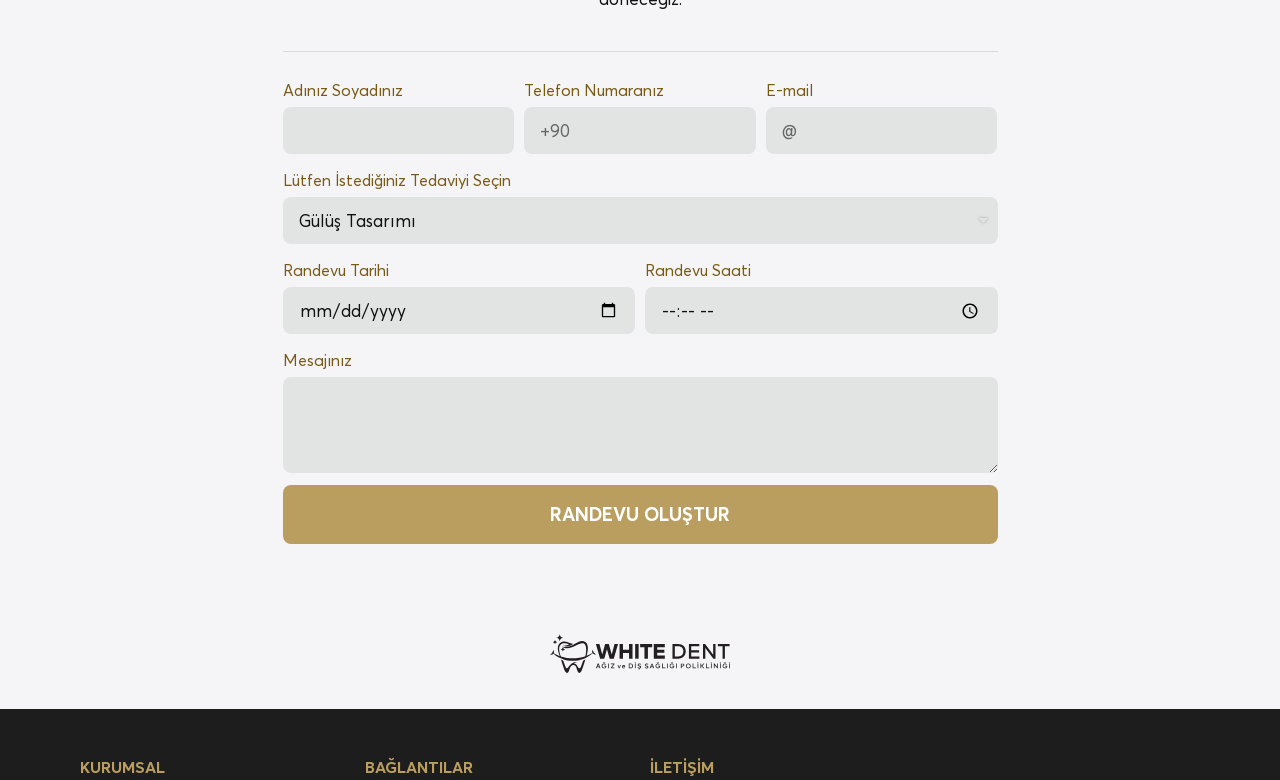Please determine the bounding box coordinates for the UI element described as: "Facts and Figures".

None